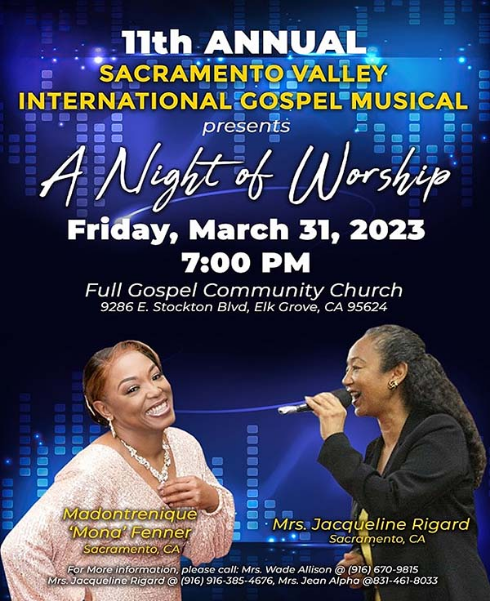What is the location of the Full Gospel Community Church?
Refer to the screenshot and answer in one word or phrase.

9286 E. Stockton Blvd, Elk Grove, CA 95624